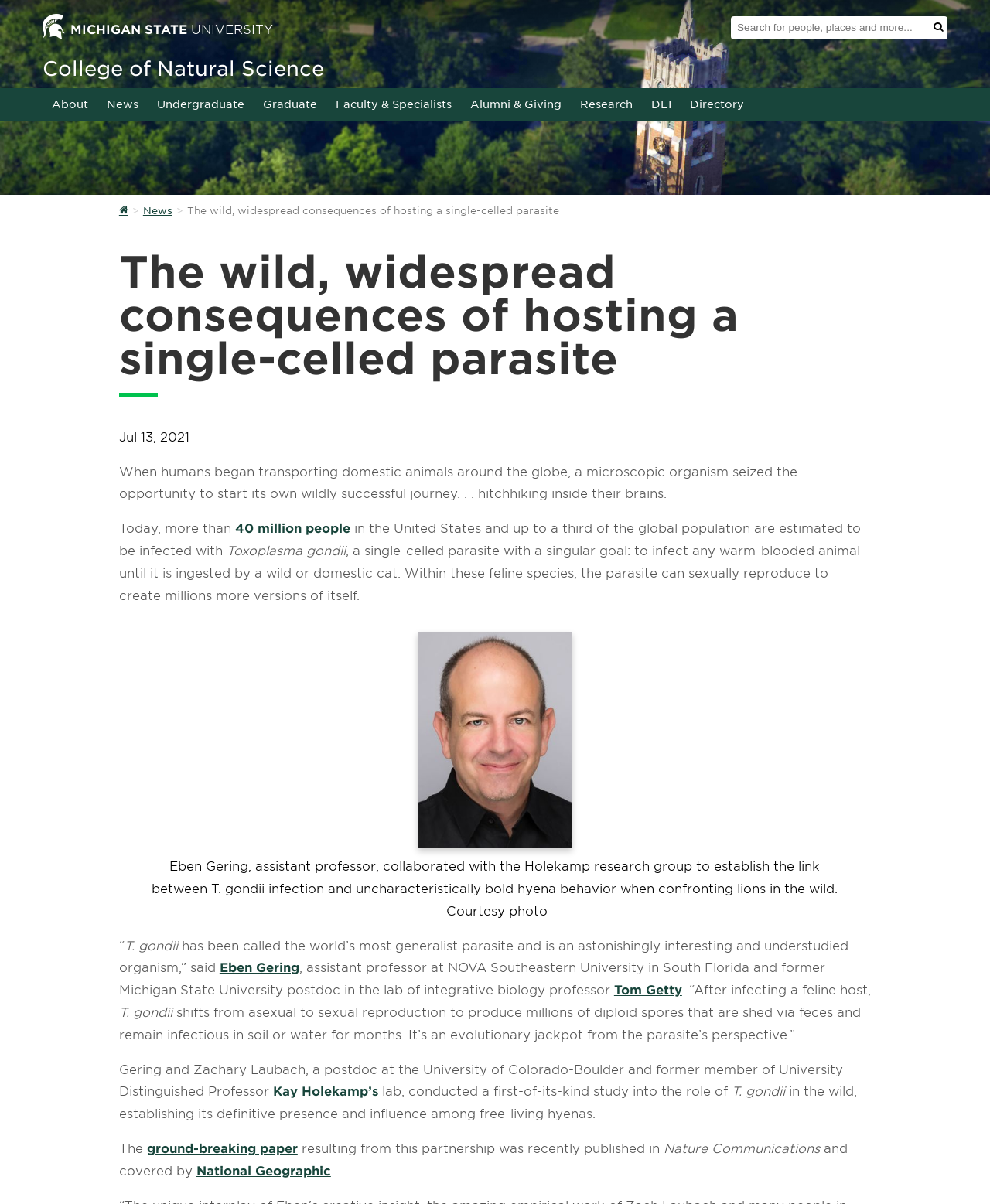From the webpage screenshot, predict the bounding box coordinates (top-left x, top-left y, bottom-right x, bottom-right y) for the UI element described here: Kay Holekamp’s

[0.276, 0.901, 0.382, 0.913]